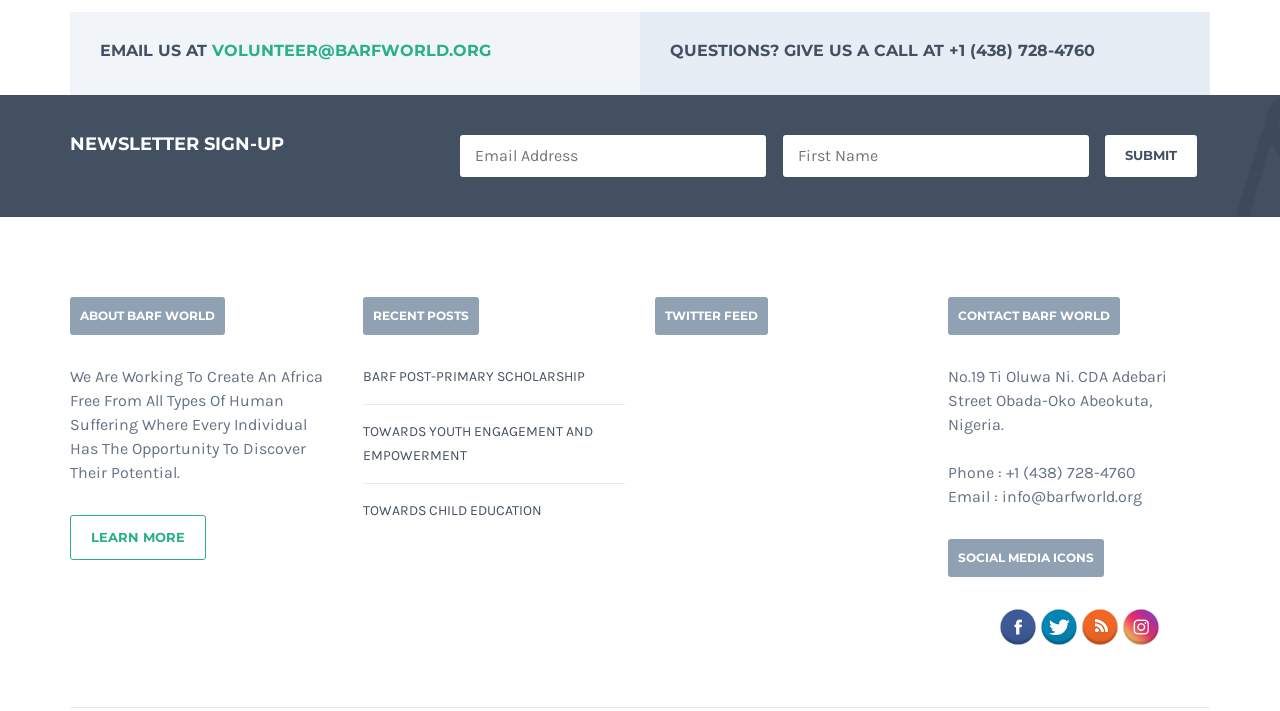What is the purpose of BARF World?
Respond to the question with a well-detailed and thorough answer.

I found the purpose by looking at the StaticText element 'We Are Working To Create An Africa Free From All Types Of Human Suffering Where Every Individual Has The Opportunity To Discover Their Potential.' under the heading 'ABOUT BARF WORLD'.